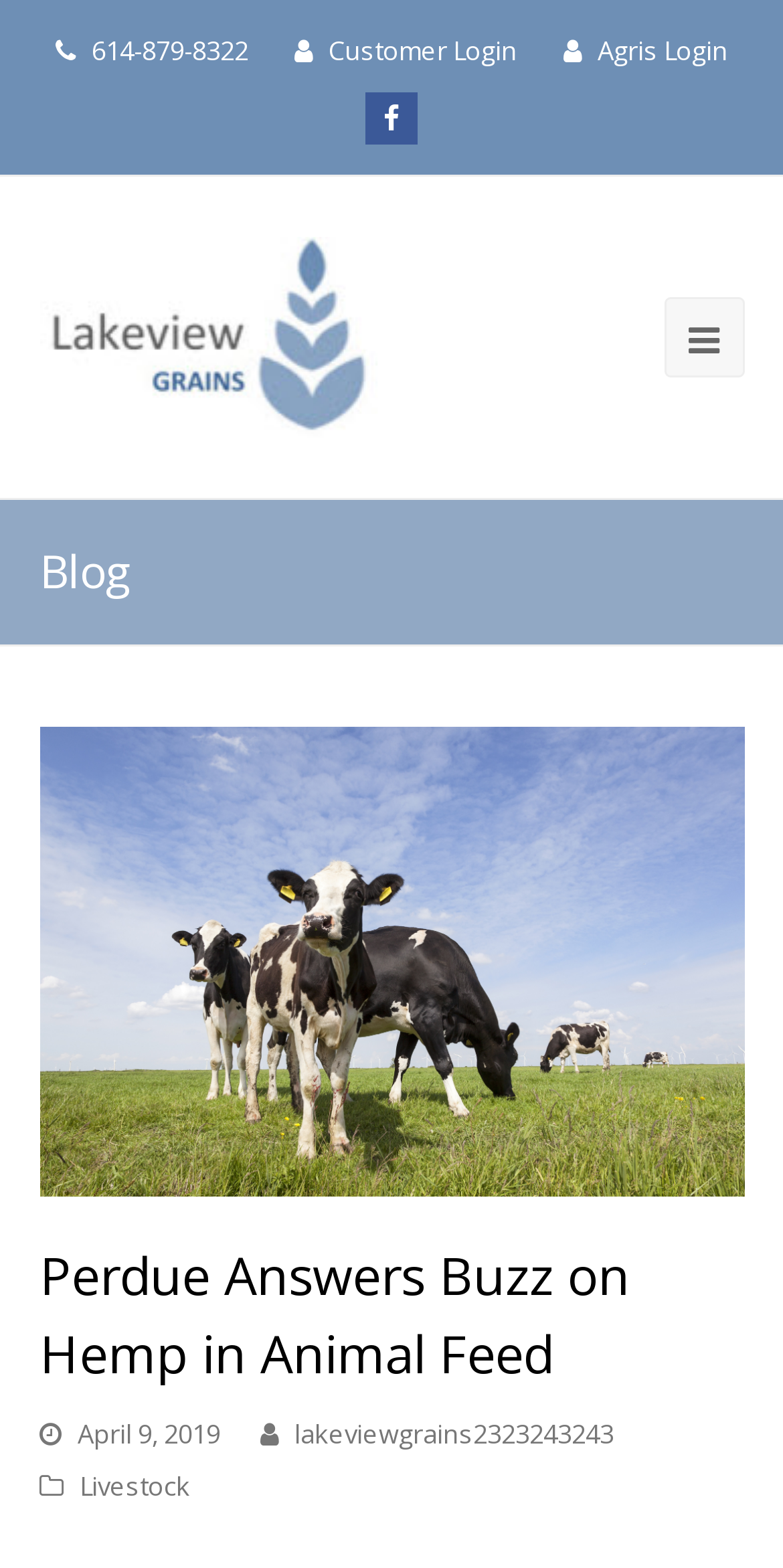Determine the bounding box for the UI element that matches this description: "Customer Login".

[0.419, 0.02, 0.66, 0.044]